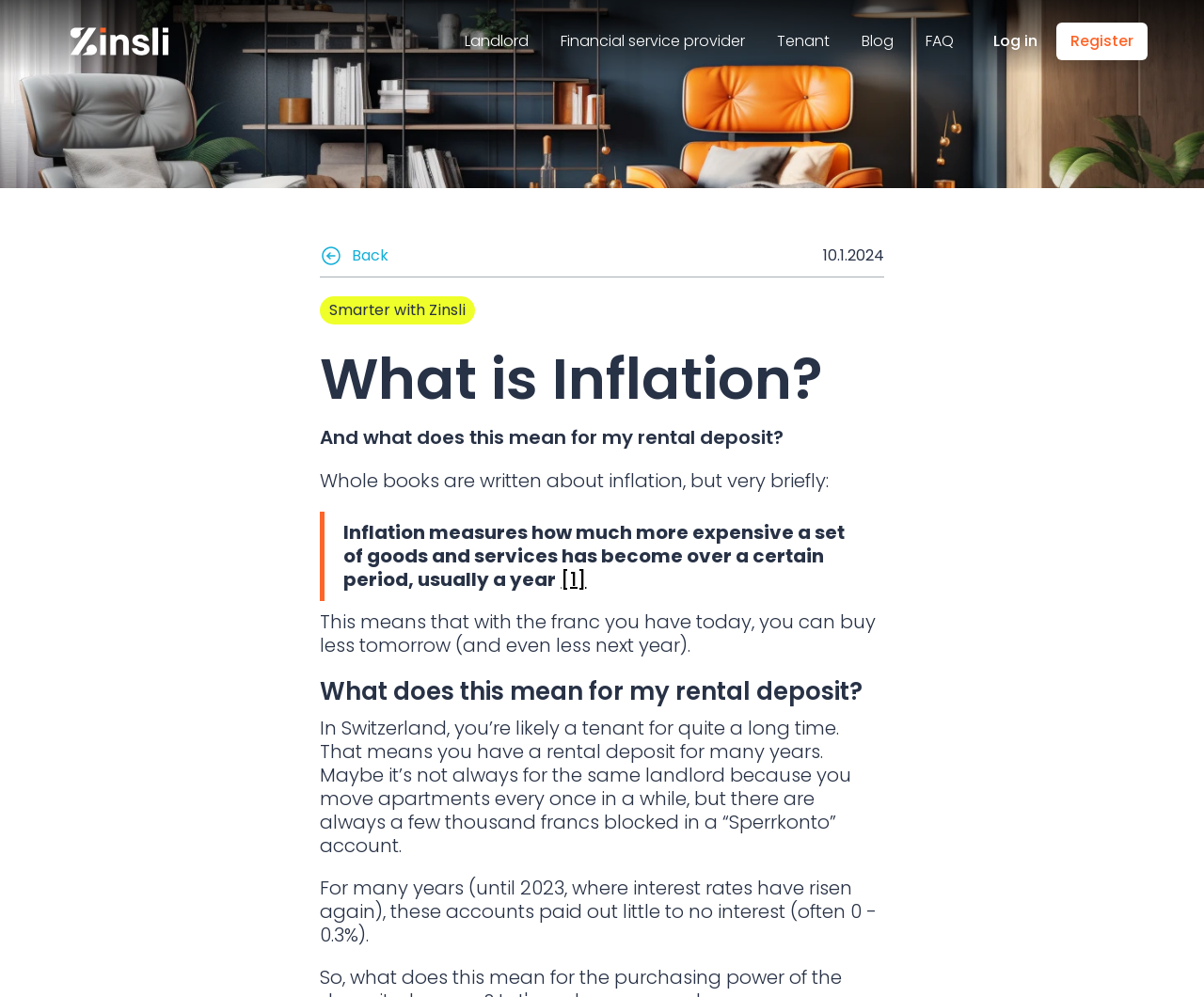Specify the bounding box coordinates of the element's region that should be clicked to achieve the following instruction: "Select a language from the language selector". The bounding box coordinates consist of four float numbers between 0 and 1, in the format [left, top, right, bottom].

None